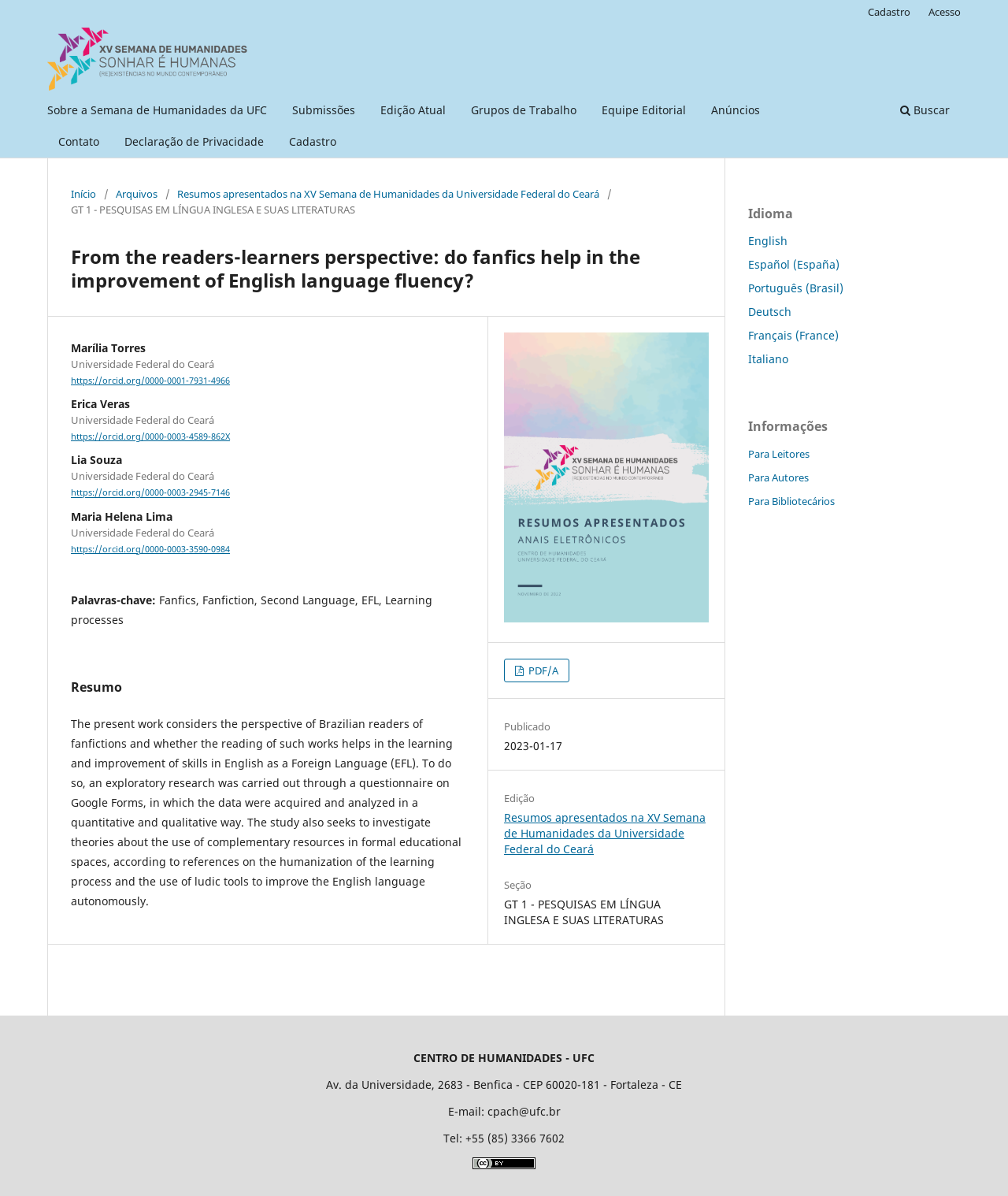Predict the bounding box of the UI element based on the description: "Submissões". The coordinates should be four float numbers between 0 and 1, formatted as [left, top, right, bottom].

[0.284, 0.082, 0.358, 0.105]